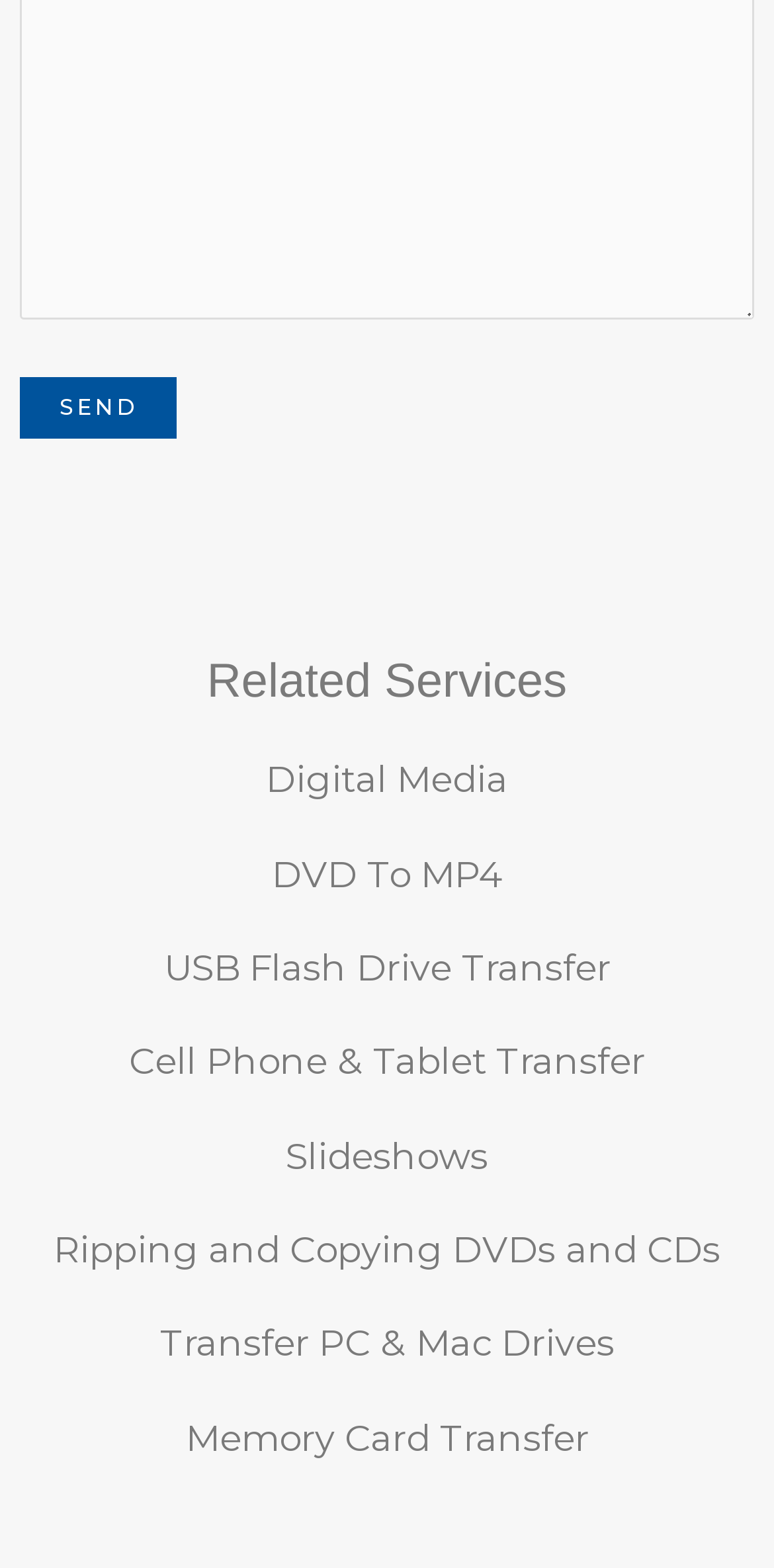Can you specify the bounding box coordinates for the region that should be clicked to fulfill this instruction: "View Digital Media services".

[0.344, 0.483, 0.656, 0.512]